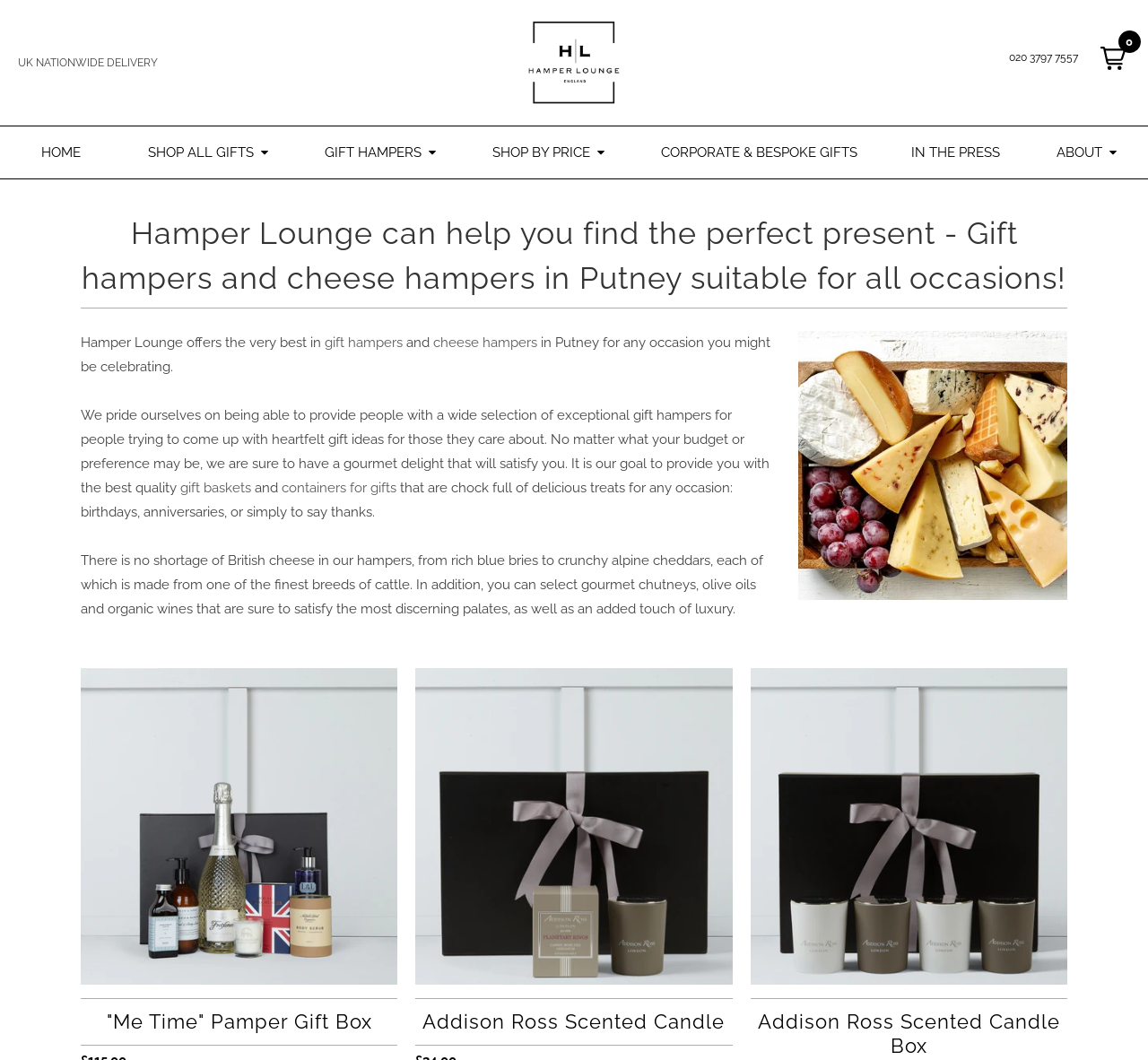Identify the bounding box for the UI element described as: "Gift Hampers". The coordinates should be four float numbers between 0 and 1, i.e., [left, top, right, bottom].

[0.259, 0.126, 0.405, 0.162]